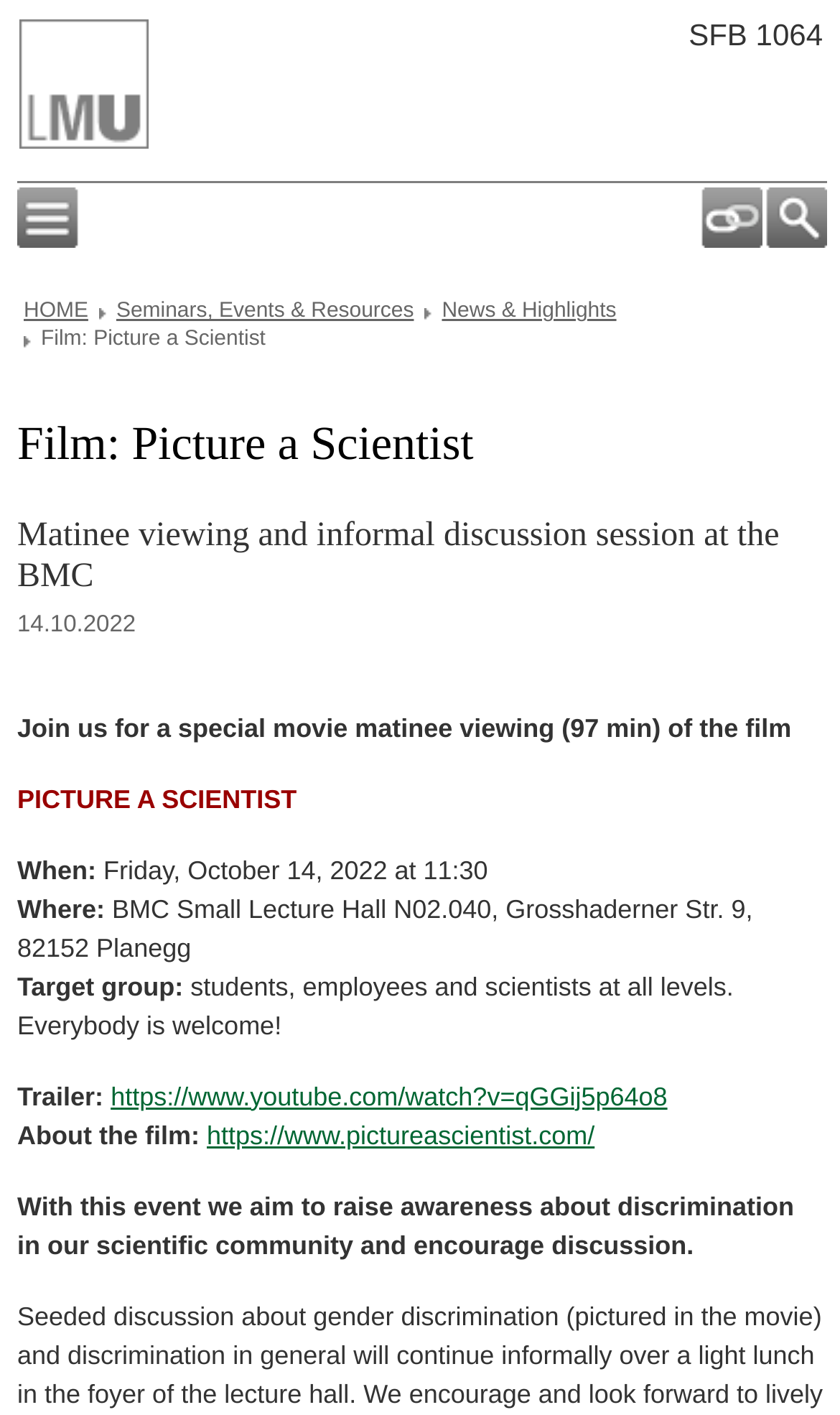Offer an extensive depiction of the webpage and its key elements.

The webpage is about a film event, "Picture a Scientist", organized by SFB 1064 at LMU Munich. At the top right corner, there are three links: "Search", "Links", and "Main Navigation". Below these links, there is a main navigation menu with four links: "HOME", "Seminars, Events & Resources", "News & Highlights", and others.

The main content of the webpage is about the film event. There is a heading "Film: Picture a Scientist" at the top, followed by a brief description of the event: a matinee viewing and informal discussion session at the BMC. The event details are listed below, including the date, time, location, and target group. The target group is open to students, employees, and scientists at all levels.

There is a trailer link to a YouTube video and a link to the film's website. The webpage also provides a brief description of the film's purpose, which is to raise awareness about discrimination in the scientific community and encourage discussion.